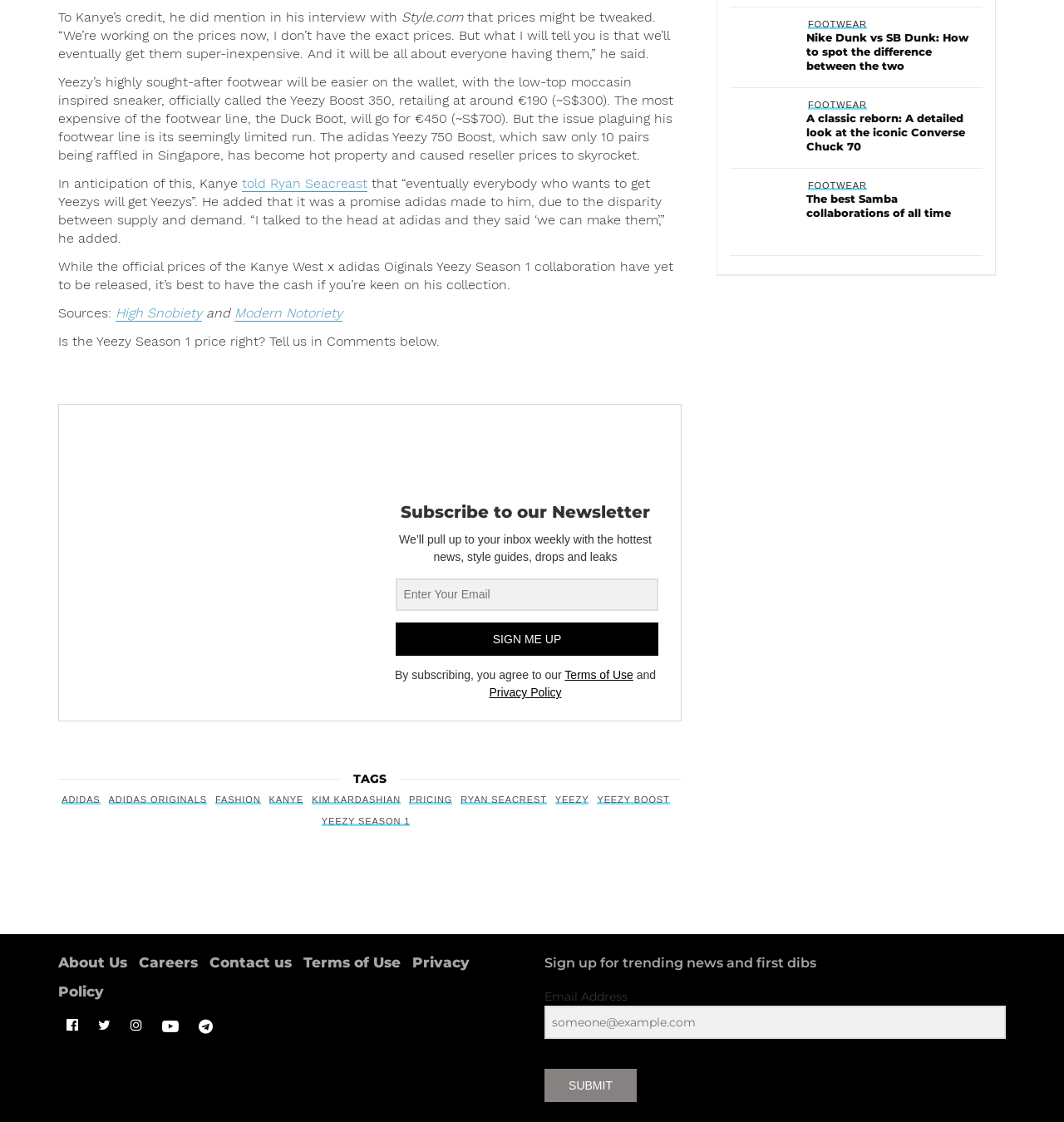Identify the bounding box coordinates of the specific part of the webpage to click to complete this instruction: "Check the prices of Yeezy footwear".

[0.055, 0.066, 0.633, 0.145]